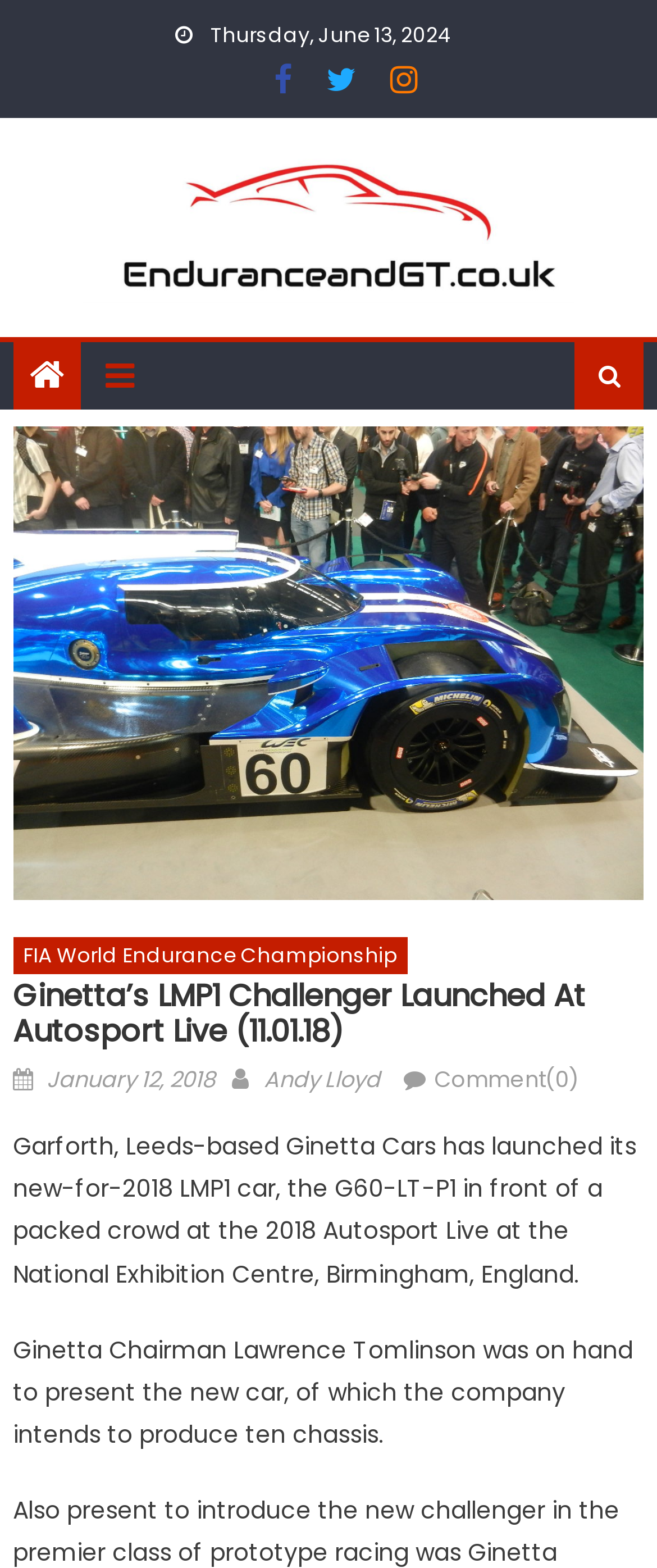What is the date of the Autosport Live event?
Using the image as a reference, give an elaborate response to the question.

The date of the Autosport Live event can be inferred from the text 'Garforth, Leeds-based Ginetta Cars has launched its new-for-2018 LMP1 car, the G60-LT-P1 in front of a packed crowd at the 2018 Autosport Live at the National Exhibition Centre, Birmingham, England.' which mentions the year 2018.